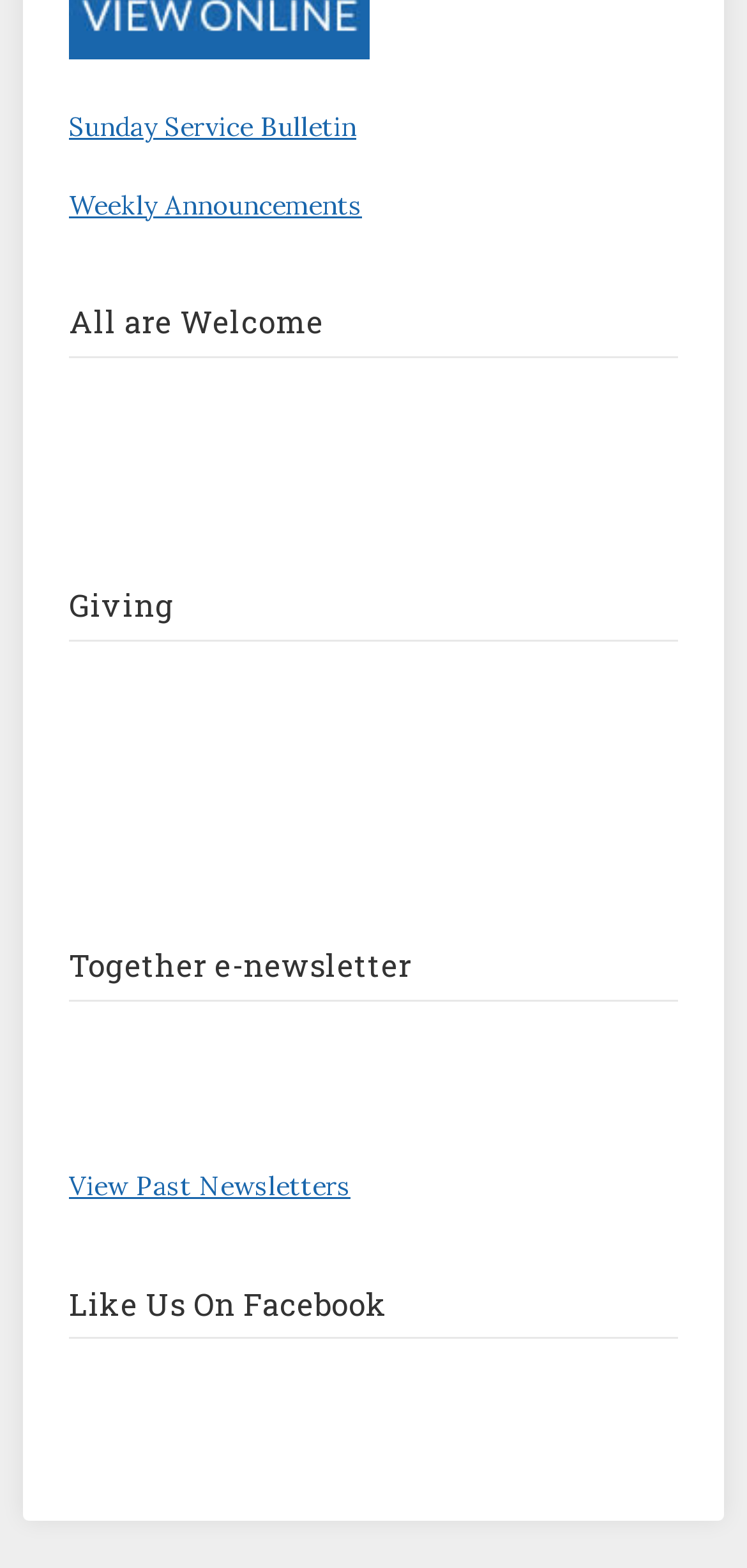What is the first link on the webpage?
Based on the image, answer the question with a single word or brief phrase.

Sunday Service Bulletin